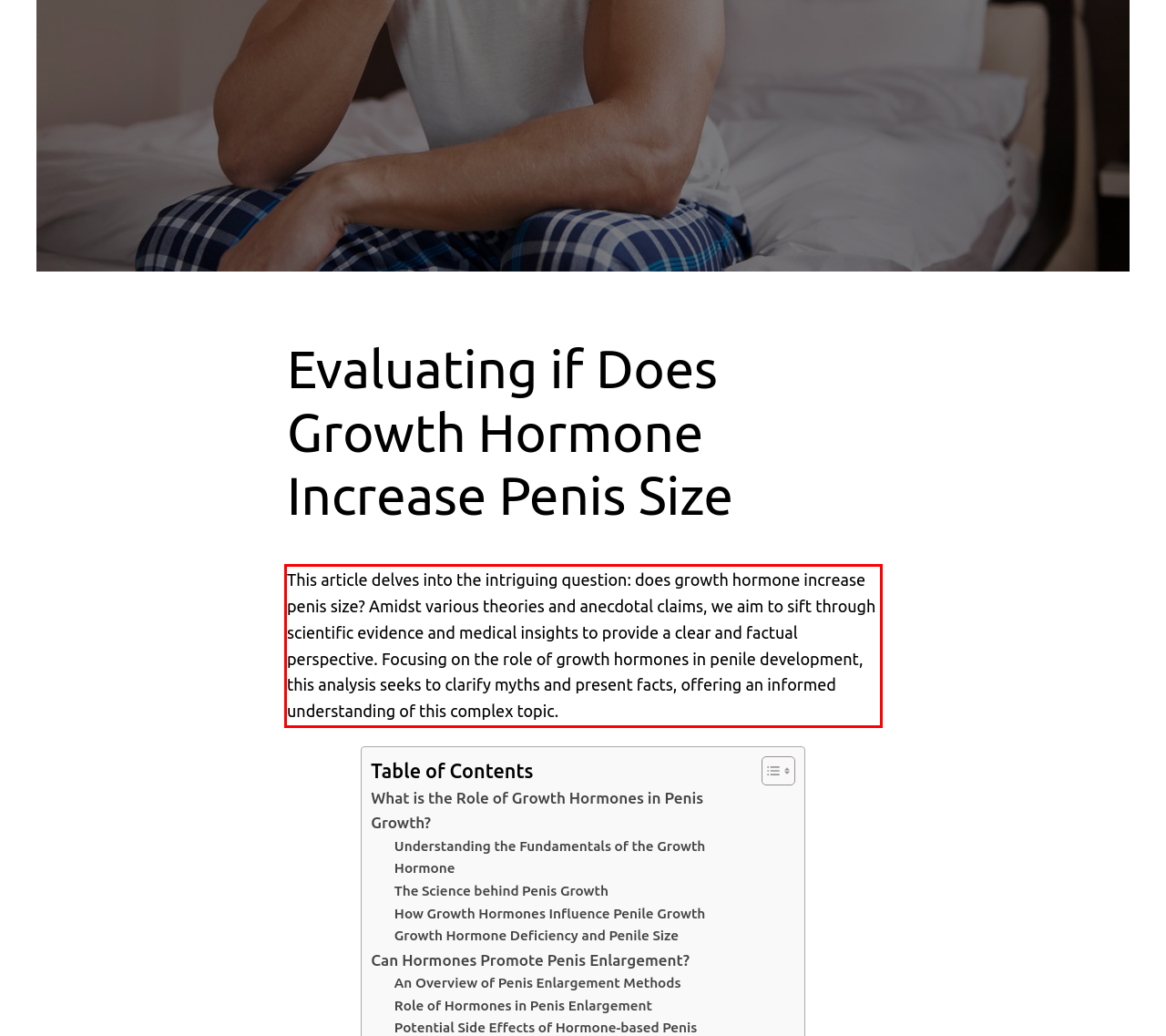Locate the red bounding box in the provided webpage screenshot and use OCR to determine the text content inside it.

This article delves into the intriguing question: does growth hormone increase penis size? Amidst various theories and anecdotal claims, we aim to sift through scientific evidence and medical insights to provide a clear and factual perspective. Focusing on the role of growth hormones in penile development, this analysis seeks to clarify myths and present facts, offering an informed understanding of this complex topic.